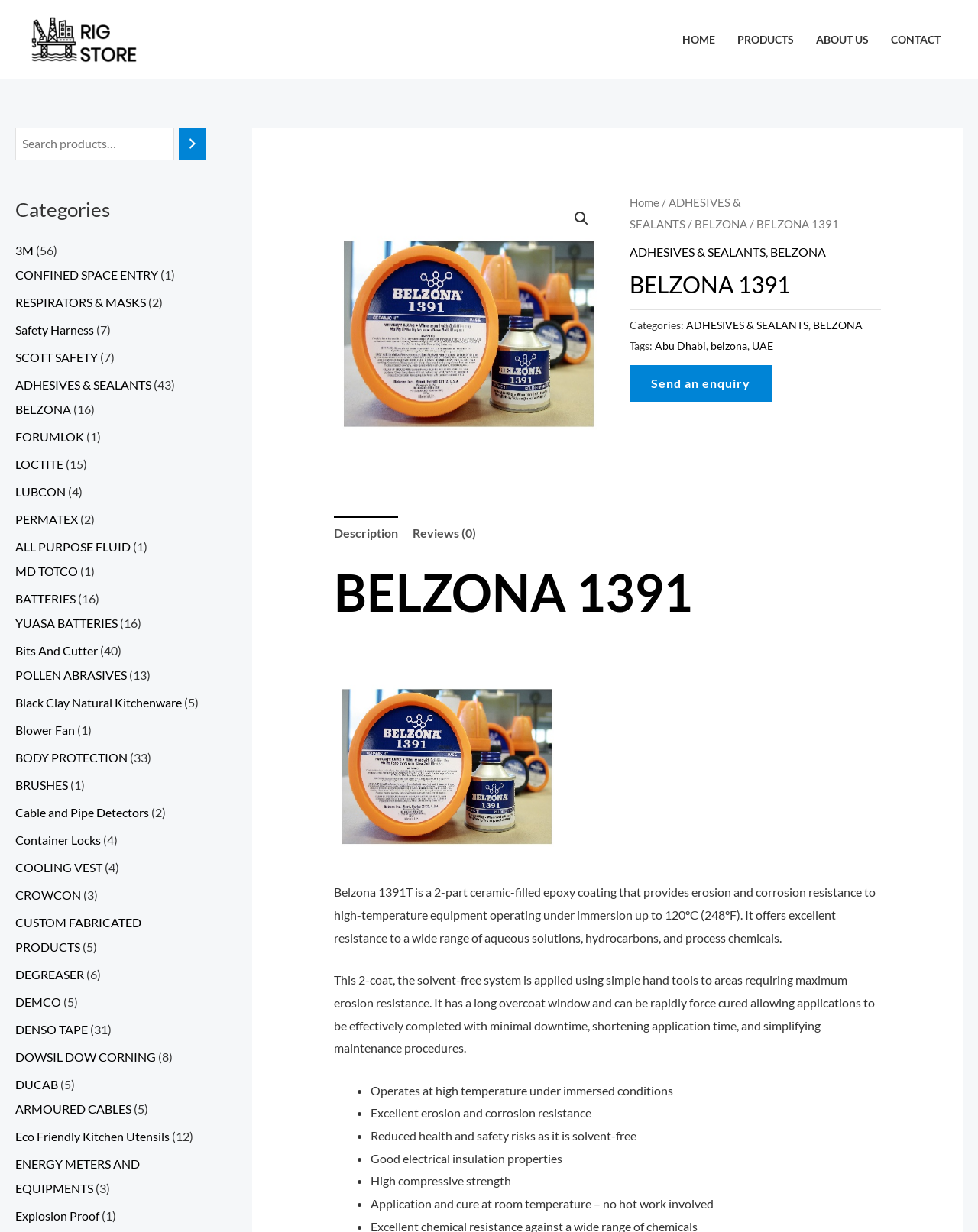Locate the bounding box coordinates of the element to click to perform the following action: 'View BELZONA products'. The coordinates should be given as four float values between 0 and 1, in the form of [left, top, right, bottom].

[0.016, 0.326, 0.073, 0.338]